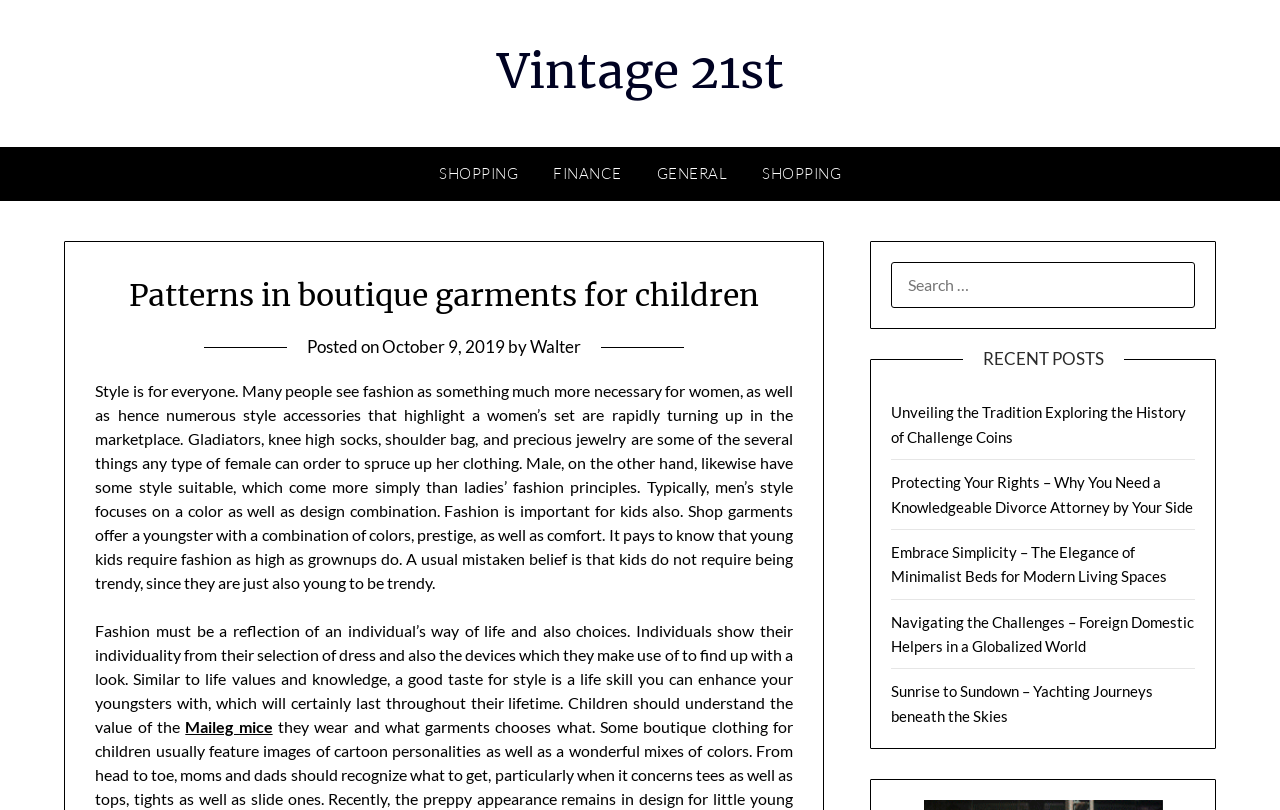Please specify the bounding box coordinates of the clickable section necessary to execute the following command: "Search for something".

[0.696, 0.324, 0.934, 0.381]